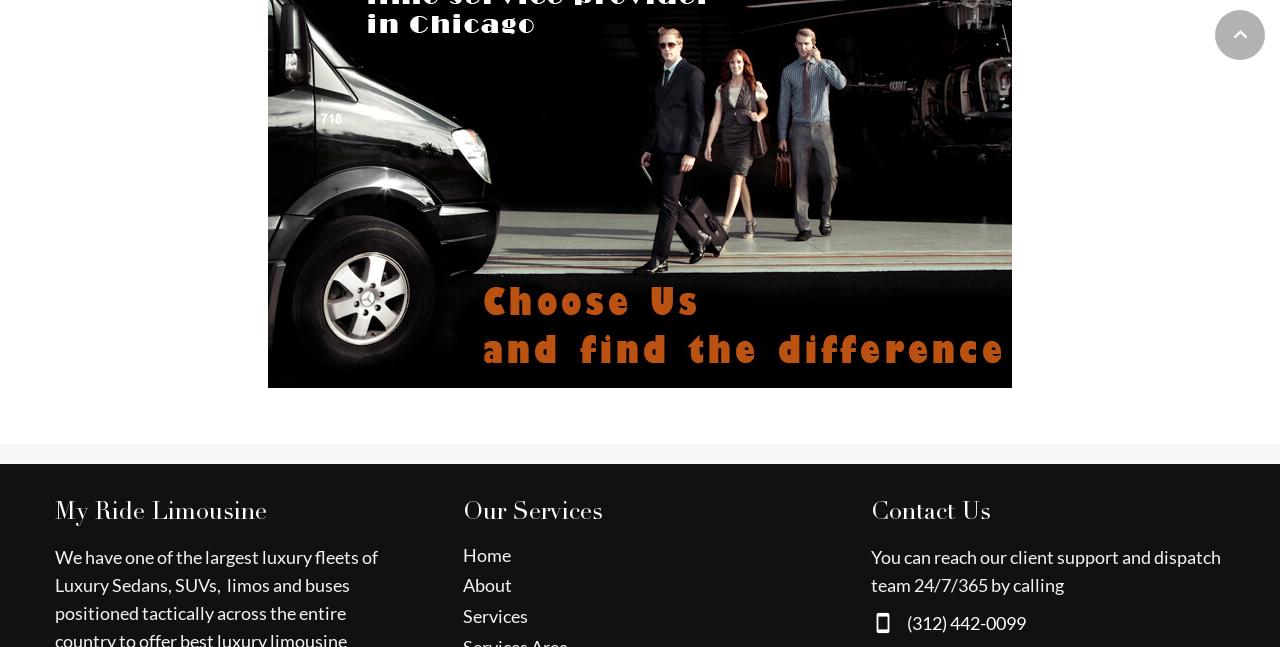What is the availability of the client support team?
Refer to the image and give a detailed answer to the question.

The webpage states that the client support team is available 24 hours a day, 7 days a week, and 365 days a year, as indicated by the StaticText element.